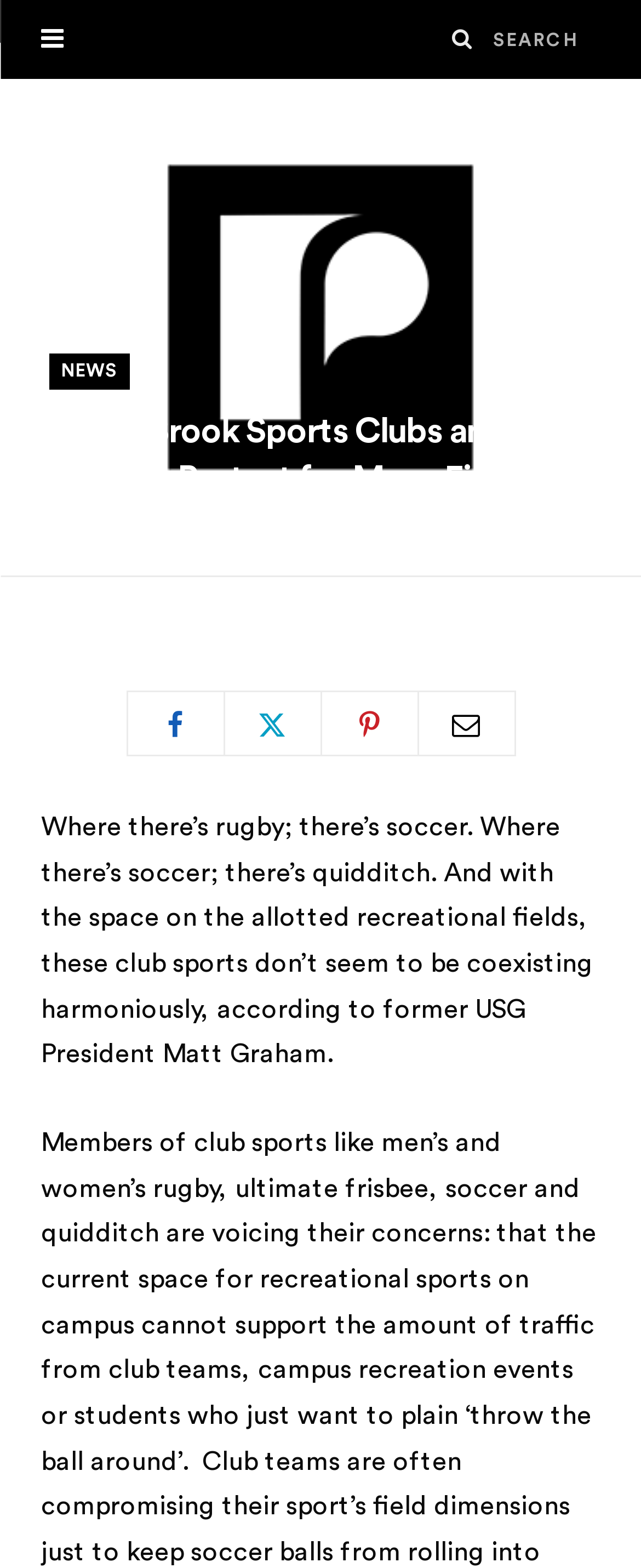Respond to the question below with a concise word or phrase:
Who is the author of the article?

Not specified